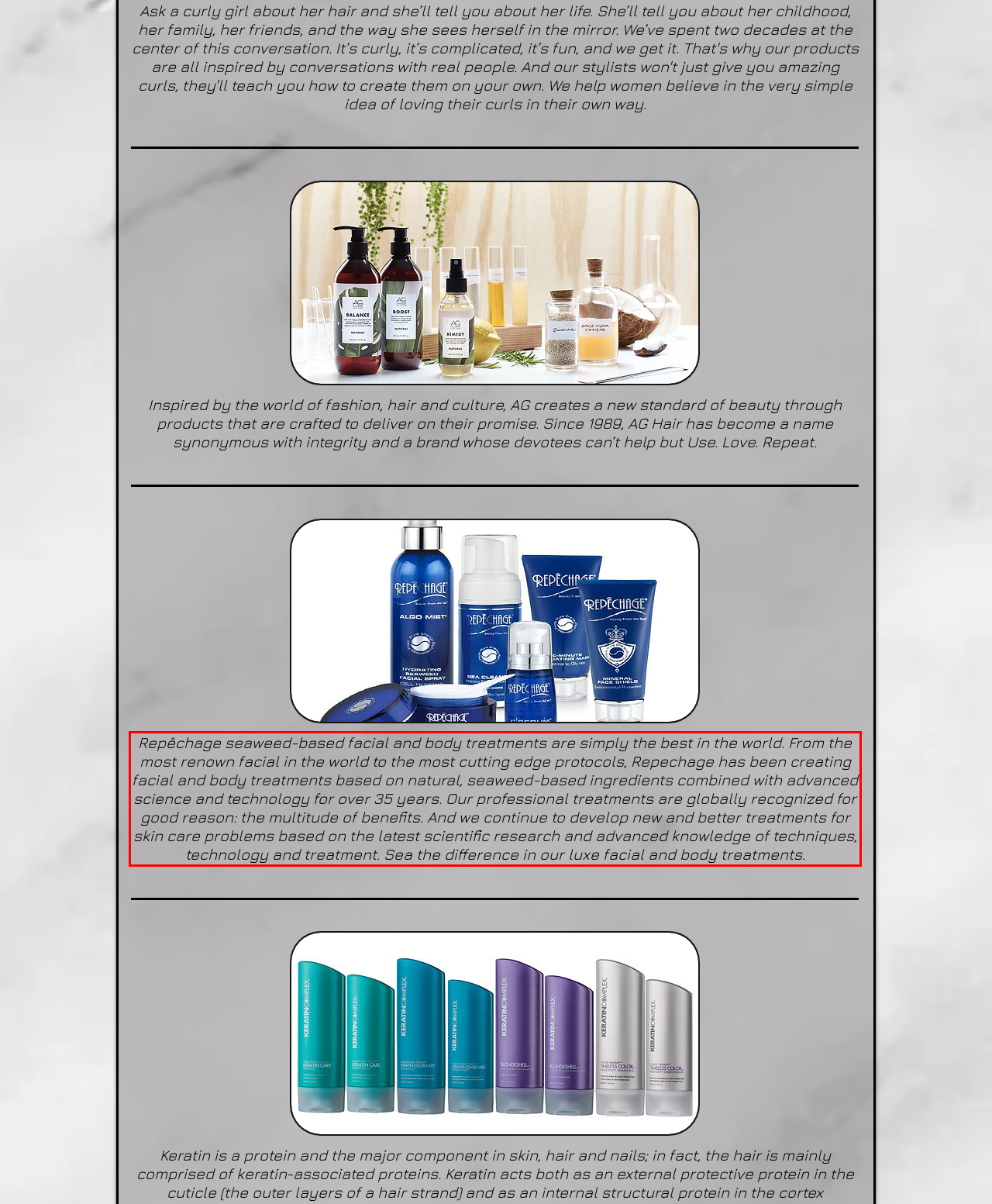Identify the red bounding box in the webpage screenshot and perform OCR to generate the text content enclosed.

Repêchage seaweed-based facial and body treatments are simply the best in the world. From the most renown facial in the world to the most cutting edge protocols, Repechage has been creating facial and body treatments based on natural, seaweed-based ingredients combined with advanced science and technology for over 35 years. Our professional treatments are globally recognized for good reason: the multitude of benefits. And we continue to develop new and better treatments for skin care problems based on the latest scientific research and advanced knowledge of techniques, technology and treatment. Sea the difference in our luxe facial and body treatments.